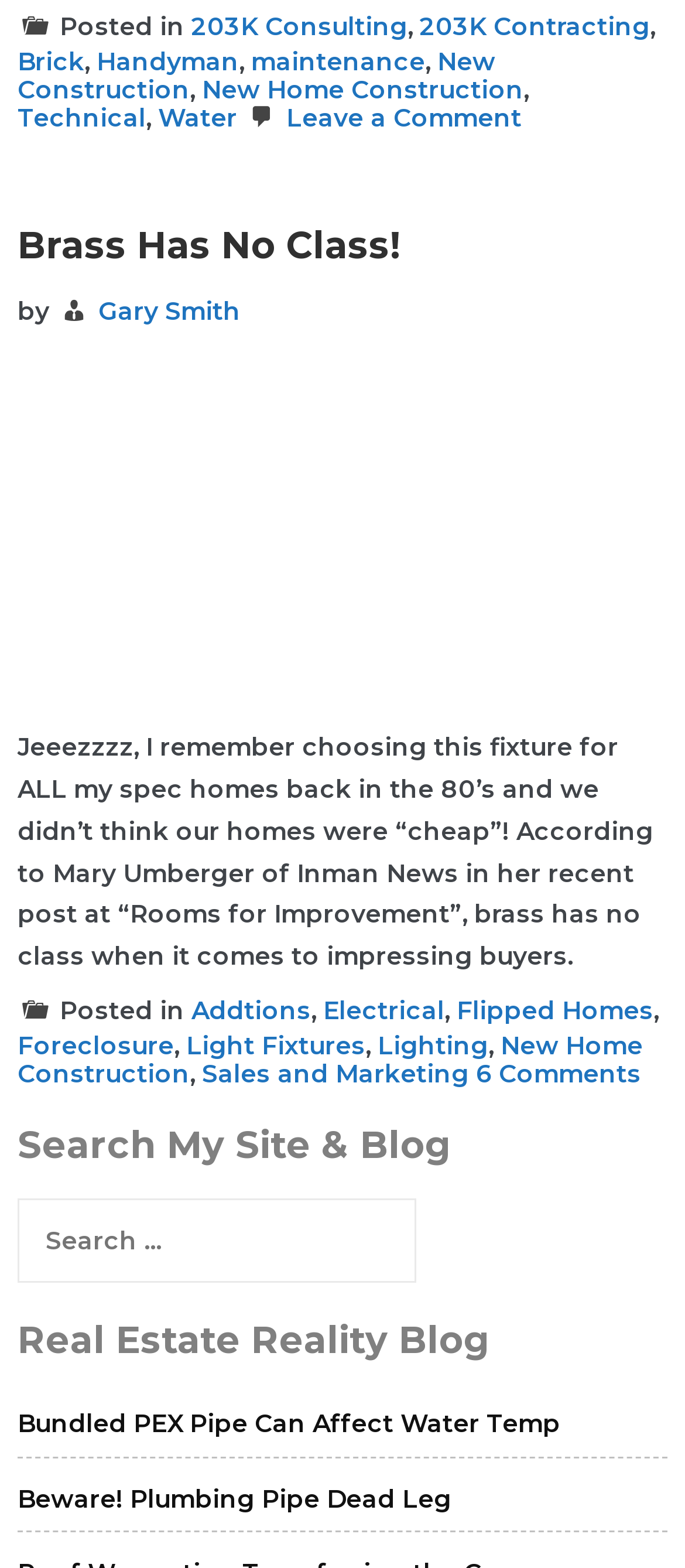What is the purpose of the search box?
From the details in the image, answer the question comprehensively.

The purpose of the search box can be determined by looking at the text 'Search for:' above the search box, which indicates that it is used to search the site and blog.